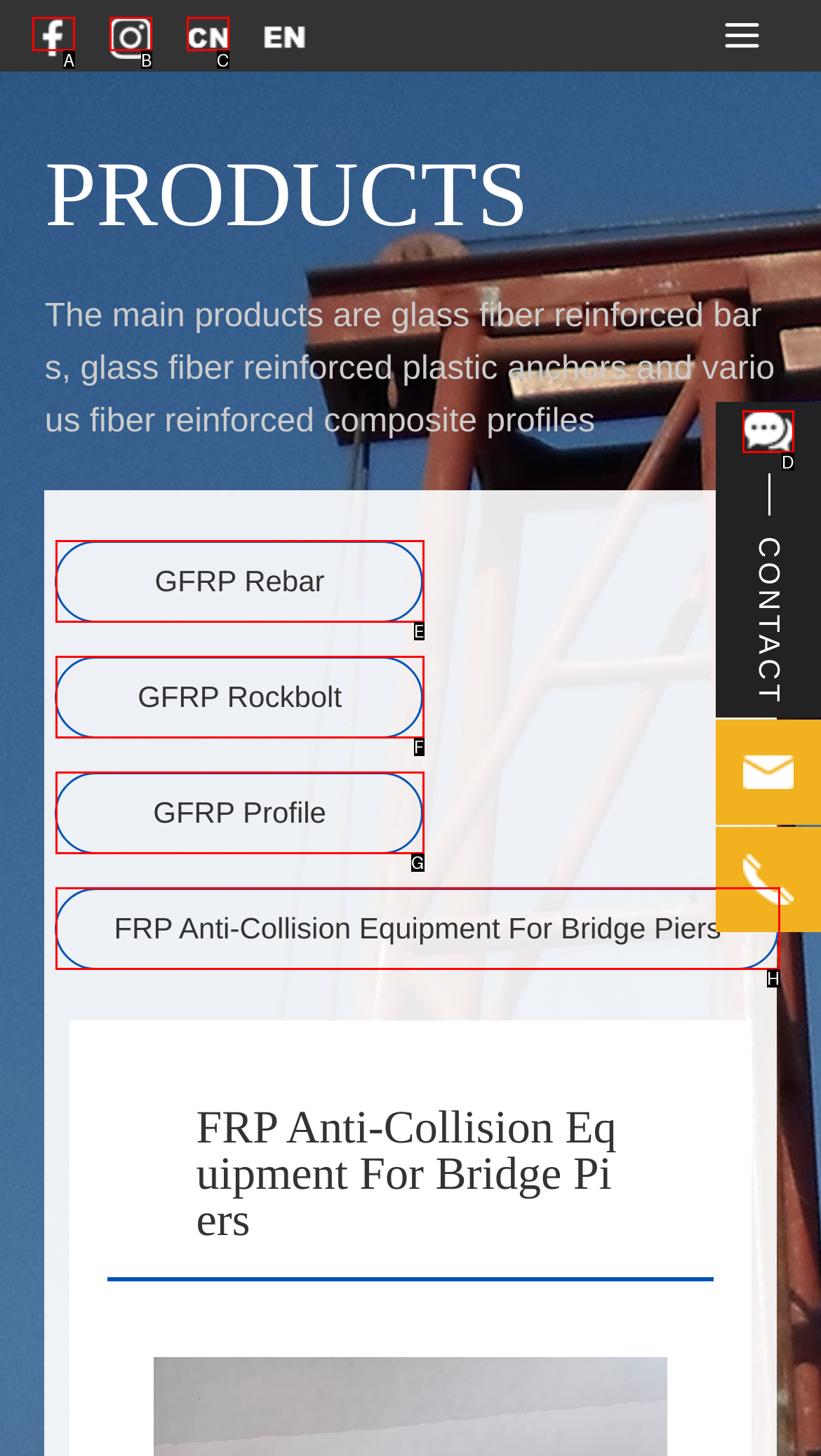Determine which UI element I need to click to achieve the following task: Contact us Provide your answer as the letter of the selected option.

D